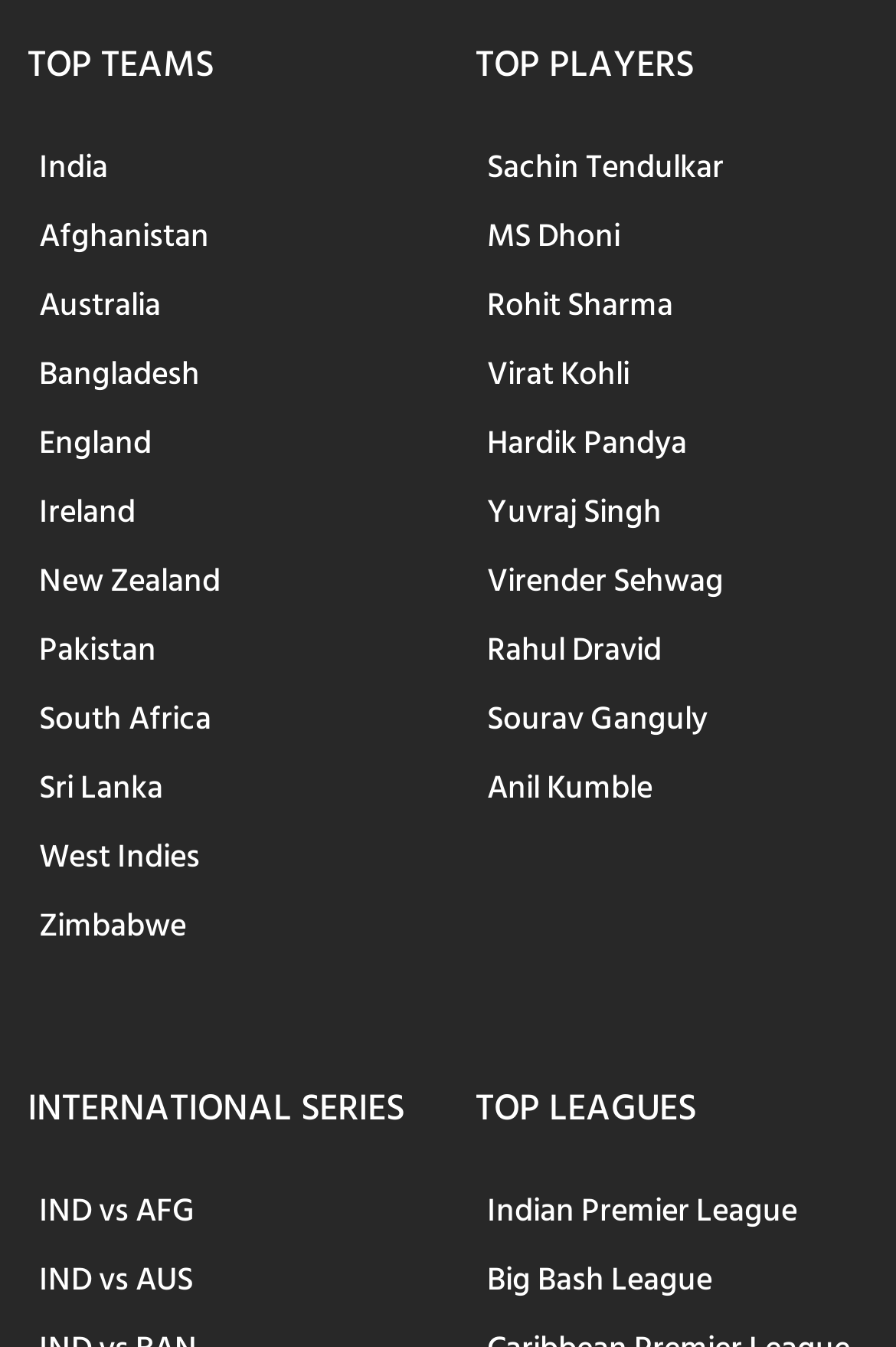Using the format (top-left x, top-left y, bottom-right x, bottom-right y), provide the bounding box coordinates for the described UI element. All values should be floating point numbers between 0 and 1: Rohit Sharma

[0.531, 0.198, 0.764, 0.254]